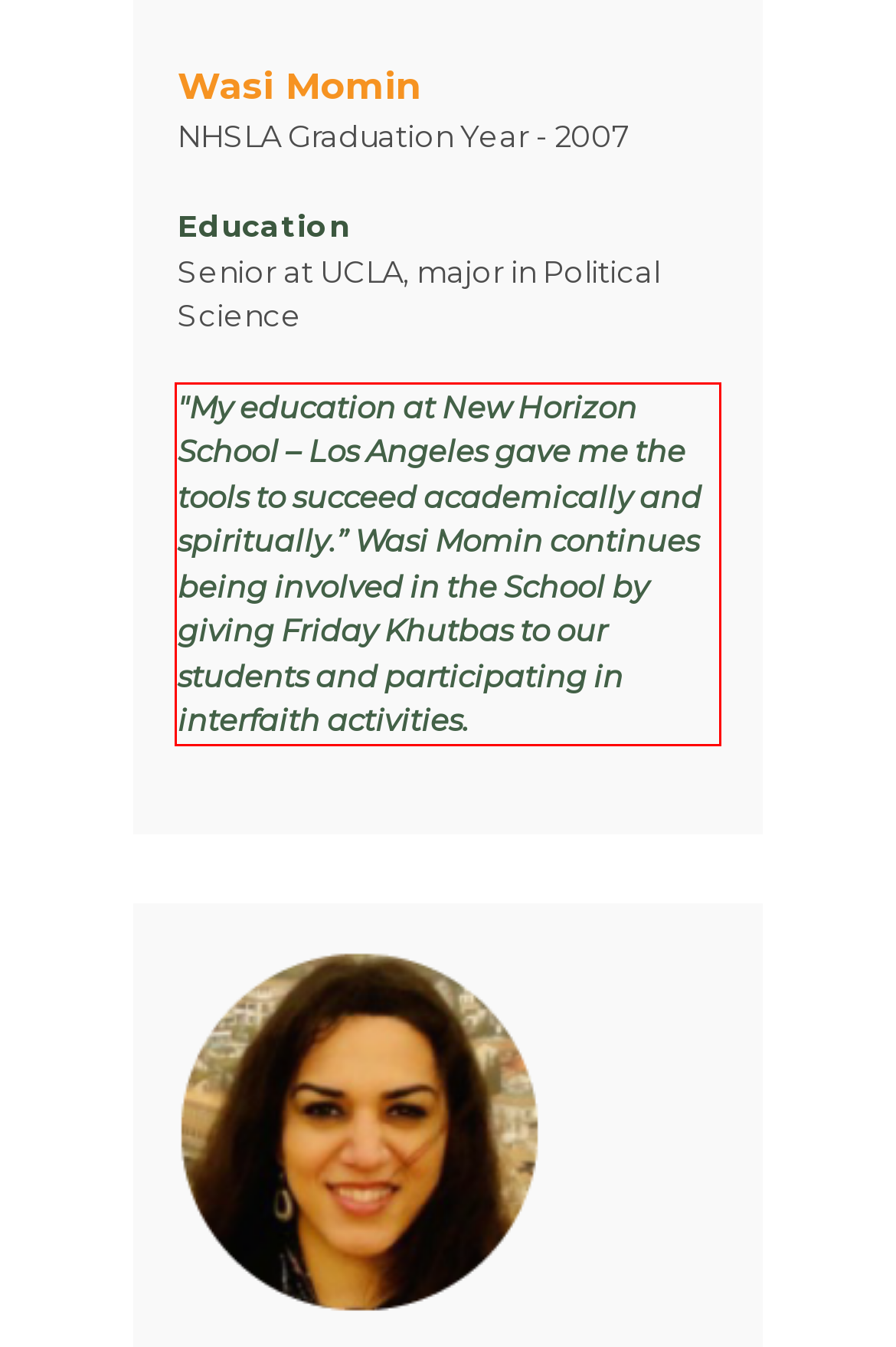View the screenshot of the webpage and identify the UI element surrounded by a red bounding box. Extract the text contained within this red bounding box.

"My education at New Horizon School – Los Angeles gave me the tools to succeed academically and spiritually.” Wasi Momin continues being involved in the School by giving Friday Khutbas to our students and participating in interfaith activities.